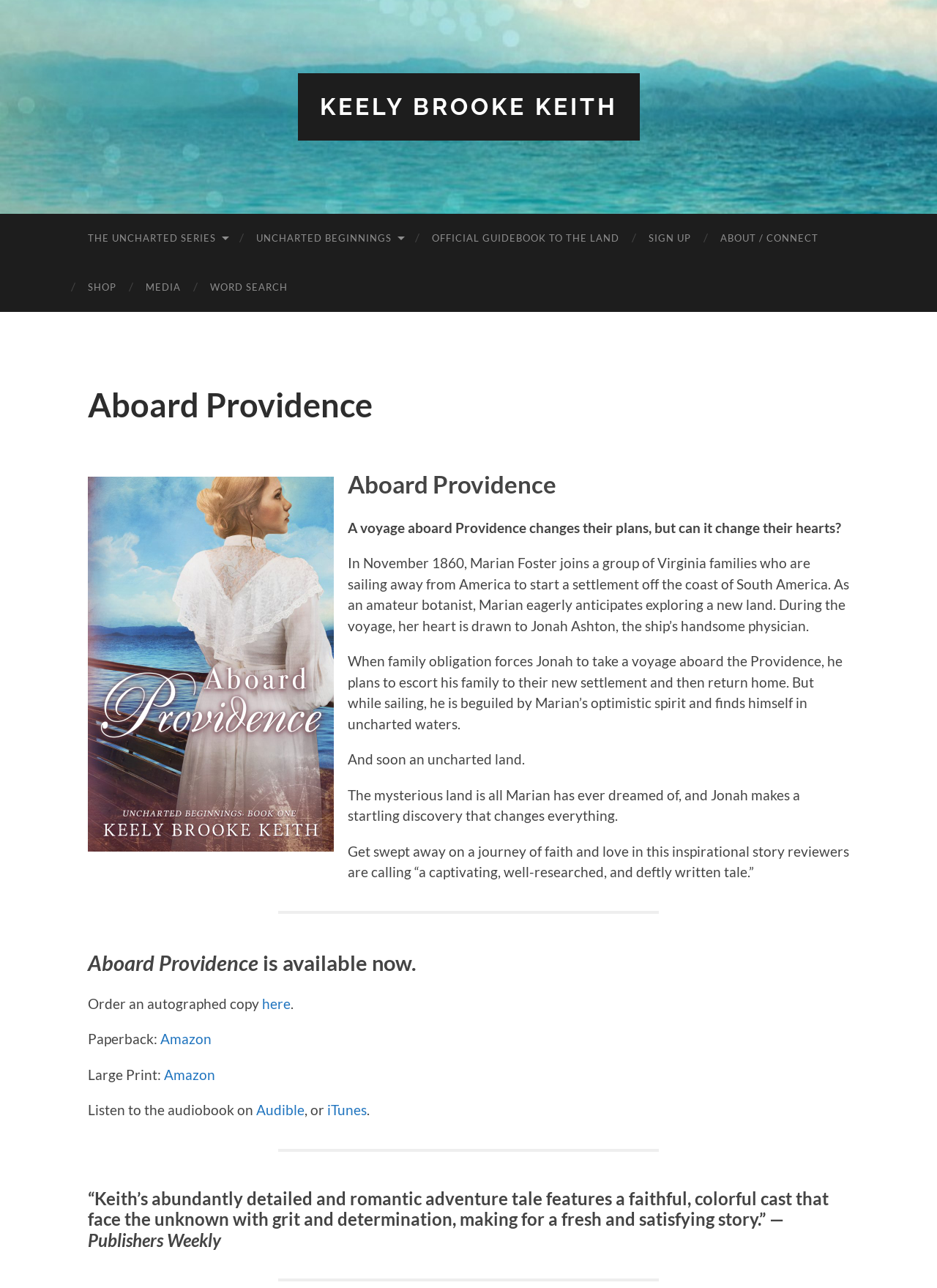Provide the bounding box coordinates of the HTML element this sentence describes: "The Uncharted Series".

[0.078, 0.166, 0.258, 0.204]